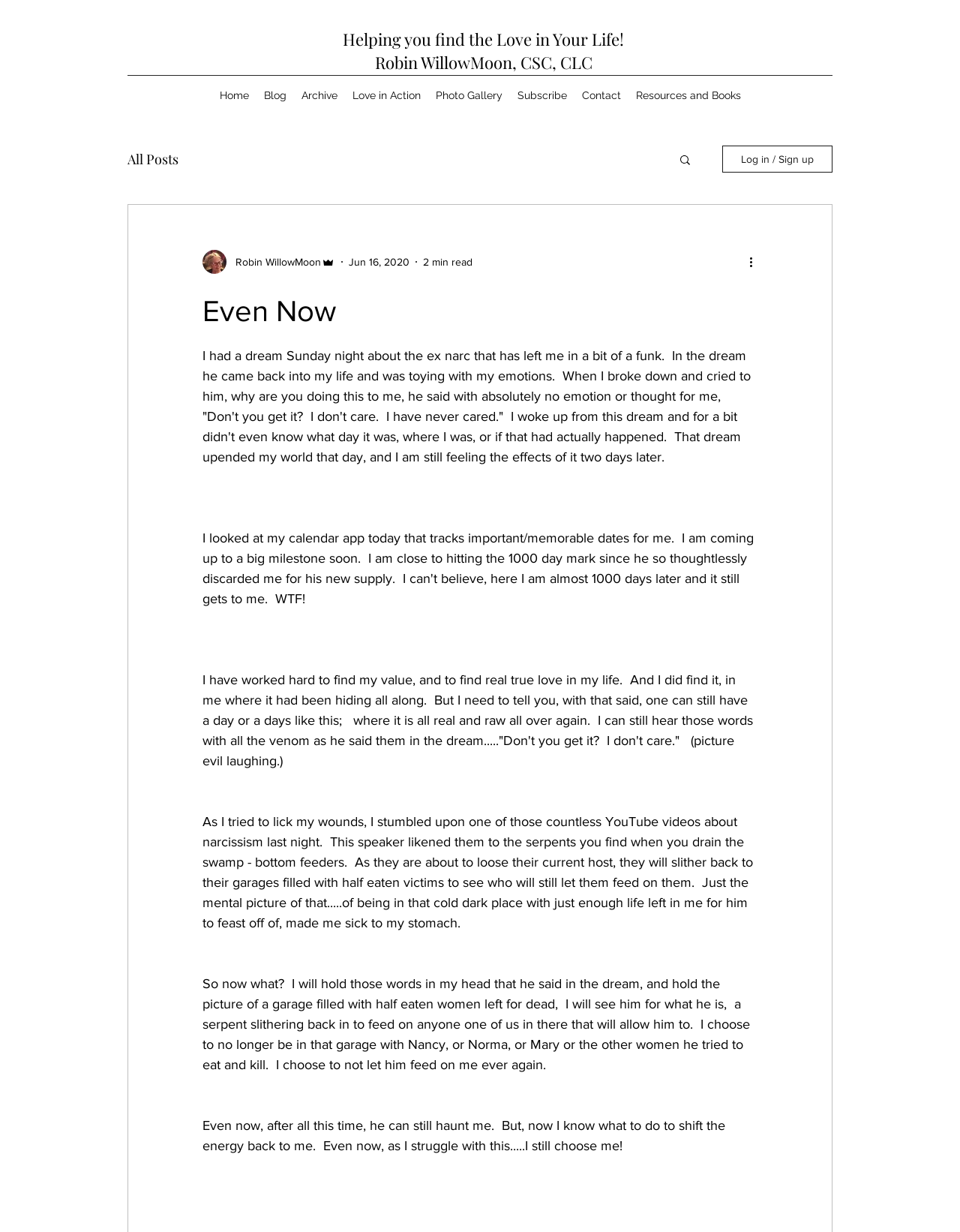Utilize the details in the image to thoroughly answer the following question: What is the author's current emotional state?

The author's current emotional state can be inferred from the text which mentions 'I am still feeling the effects of it two days later' and 'made me sick to my stomach'.